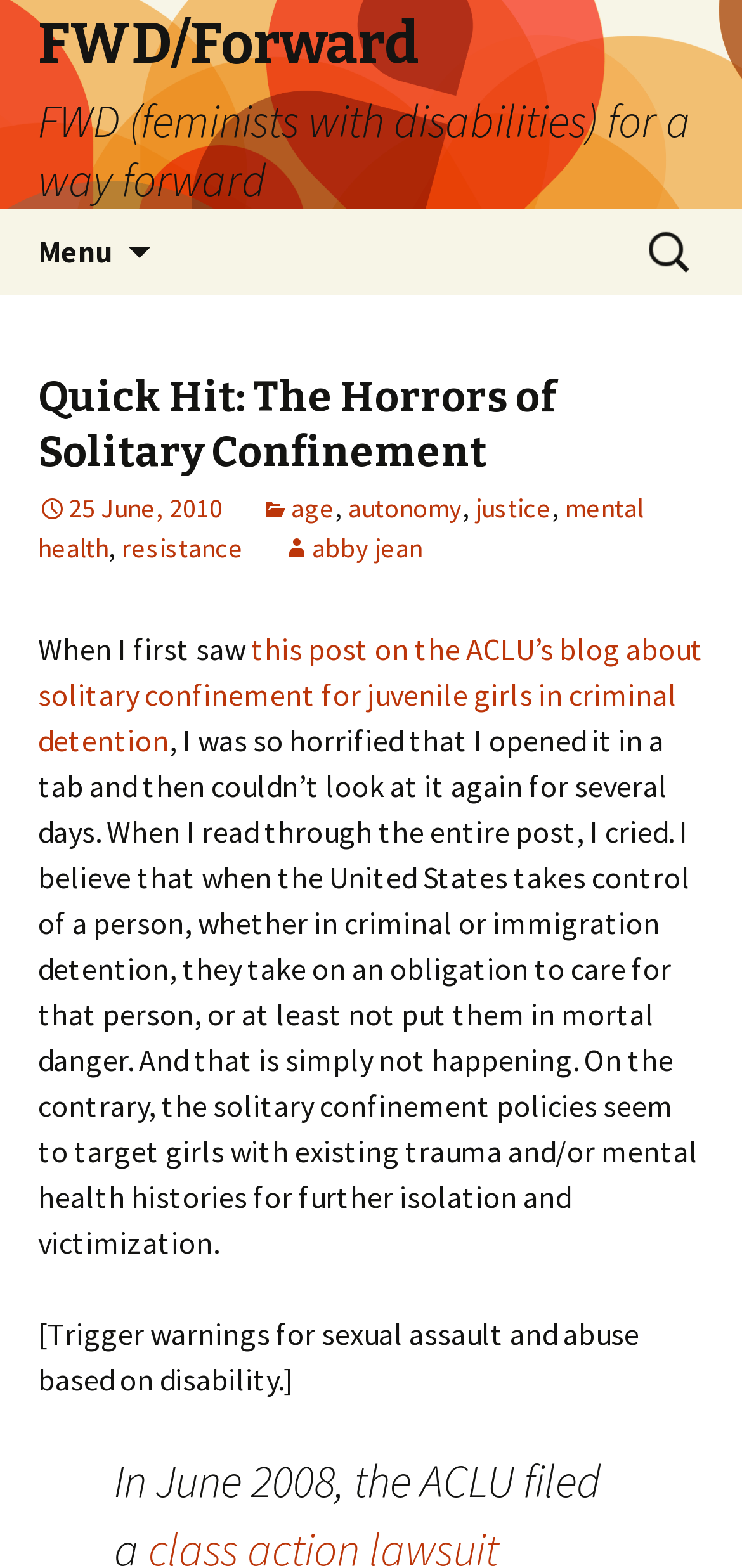Predict the bounding box of the UI element based on the description: "abby jean". The coordinates should be four float numbers between 0 and 1, formatted as [left, top, right, bottom].

[0.379, 0.339, 0.569, 0.361]